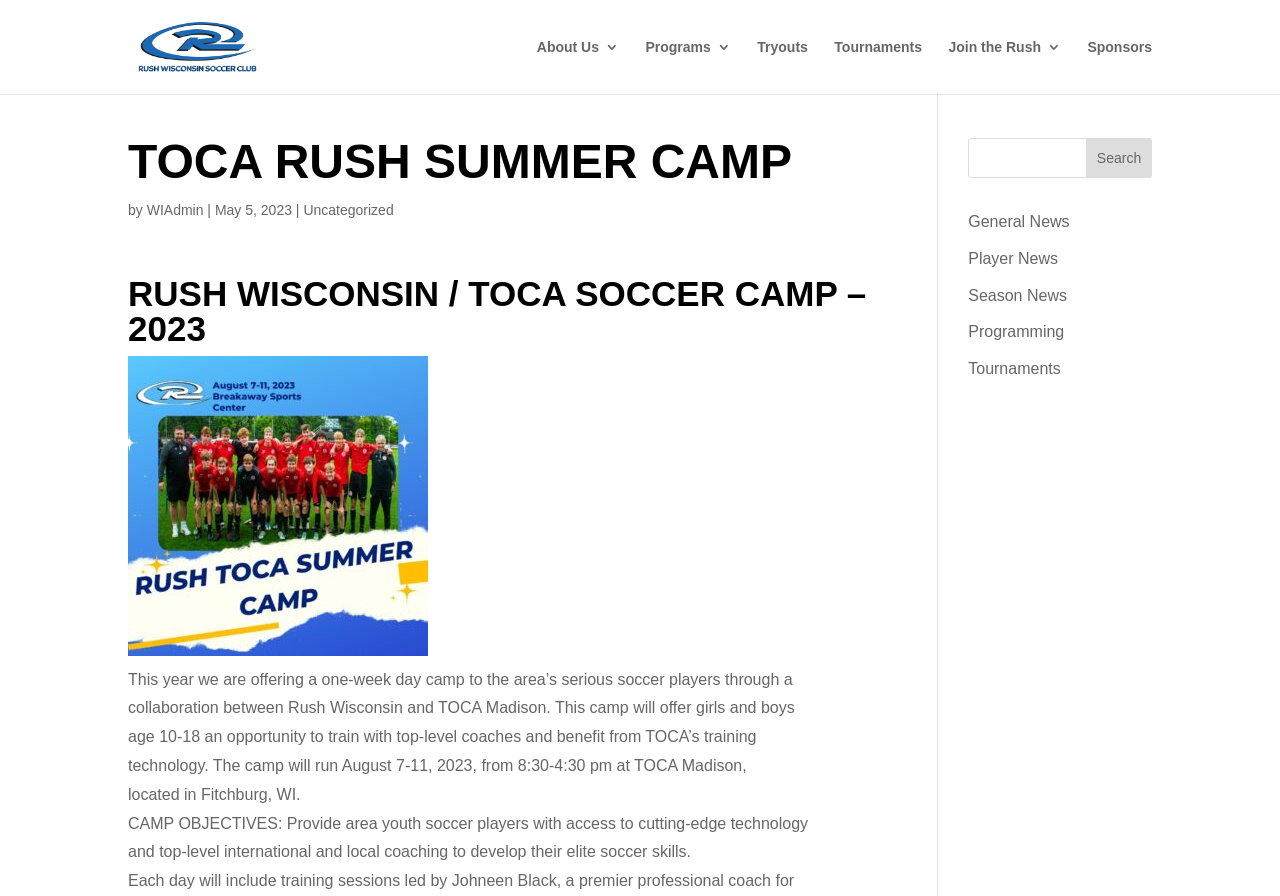Provide the text content of the webpage's main heading.

TOCA RUSH SUMMER CAMP